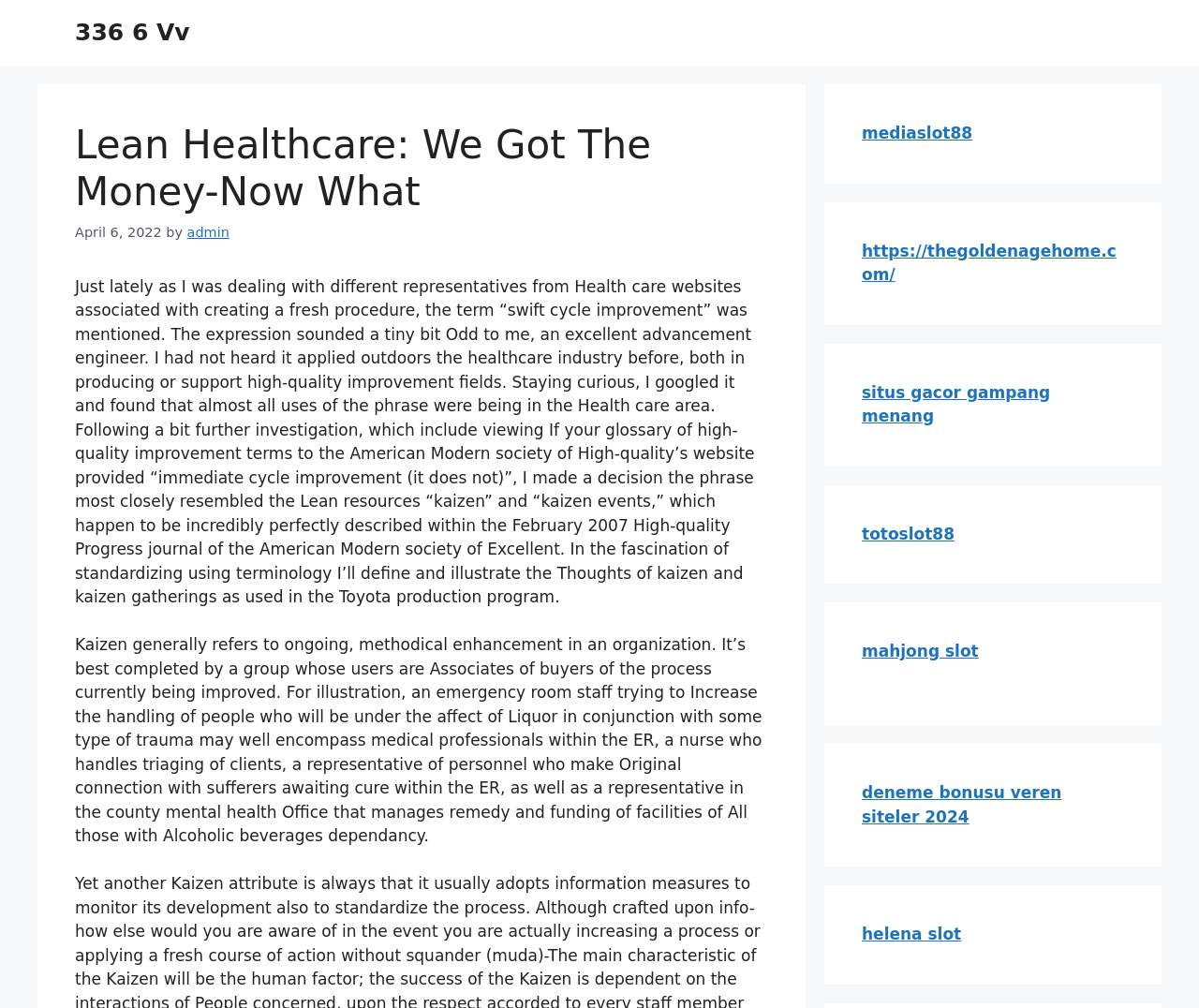From the element description: "Island", extract the bounding box coordinates of the UI element. The coordinates should be expressed as four float numbers between 0 and 1, in the order [left, top, right, bottom].

None